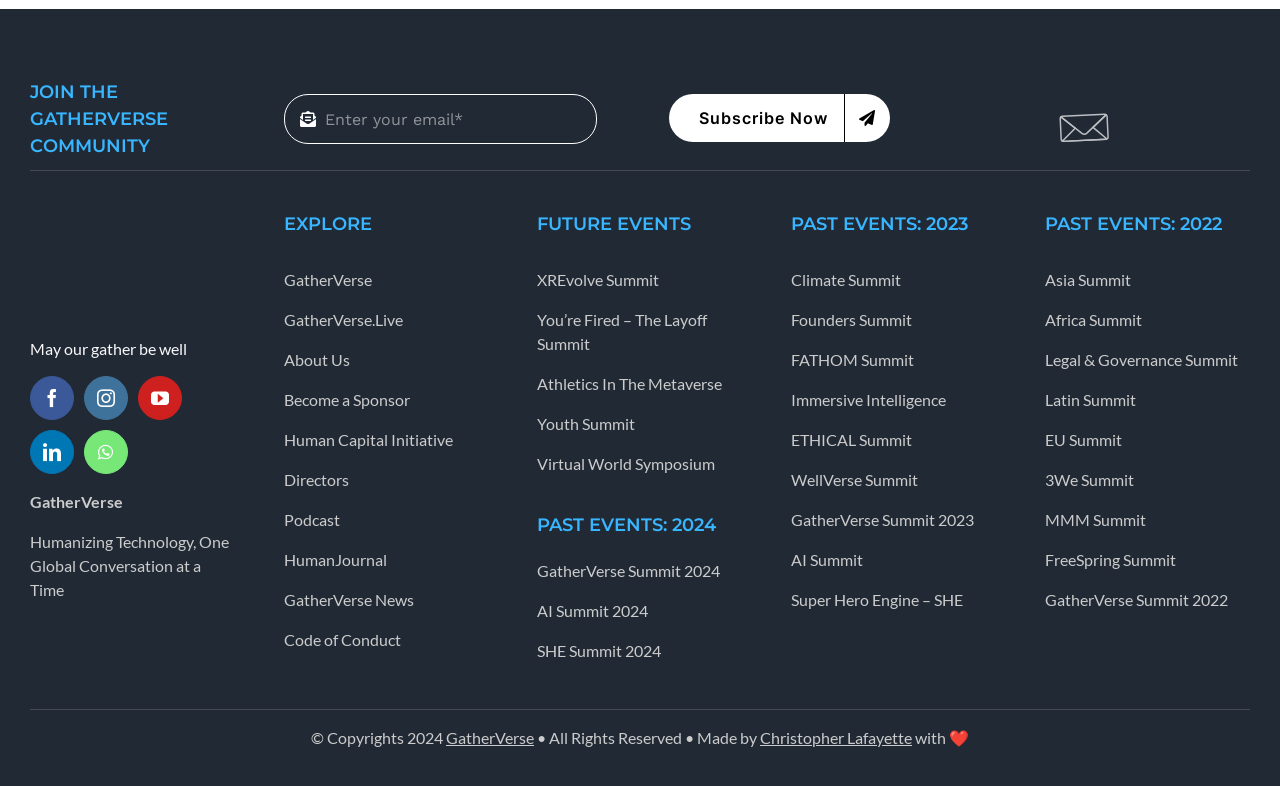Please provide a detailed answer to the question below by examining the image:
How many social media links are there?

There are links to facebook, instagram, youtube, linkedin, and whatsapp at the bottom of the page, which are the social media links.